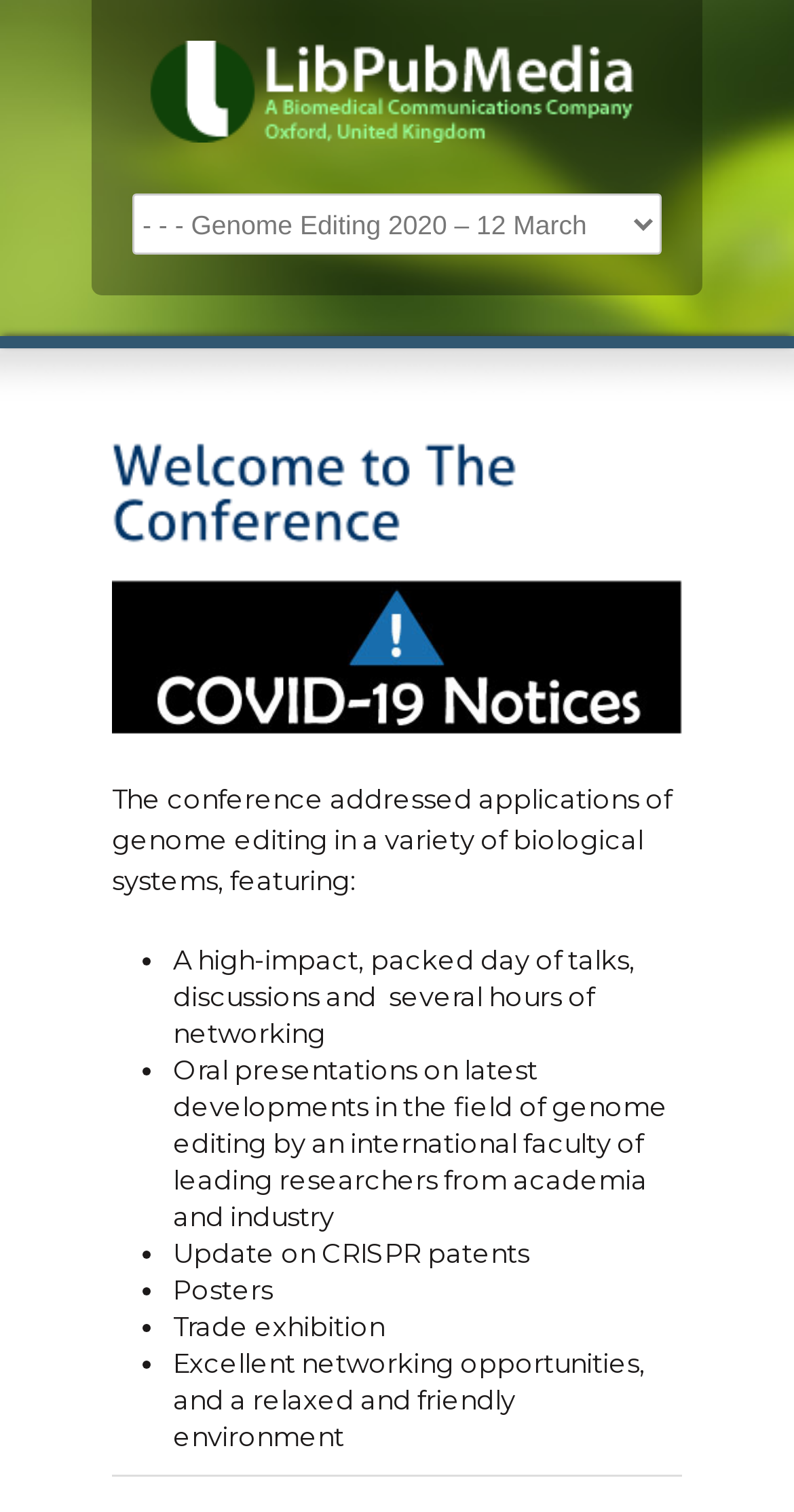Provide a thorough summary of the webpage.

The webpage is about the Genome Editing 2020 conference. At the top, there is a link on the left side and a combobox on the right side. Below them, a heading "Welcome to The Conference" is centered. 

To the left of the heading, there are four canvas elements arranged vertically, possibly representing some graphics or images. 

Below the heading, there is another link, followed by a paragraph of text that describes the conference, mentioning its focus on applications of genome editing in various biological systems. 

The text is then followed by a list of five bullet points, each marked with a bullet marker. The list describes the conference's features, including a packed day of talks and discussions, oral presentations by leading researchers, an update on CRISPR patents, posters, a trade exhibition, and excellent networking opportunities. 

At the very bottom of the page, there is a horizontal separator line.